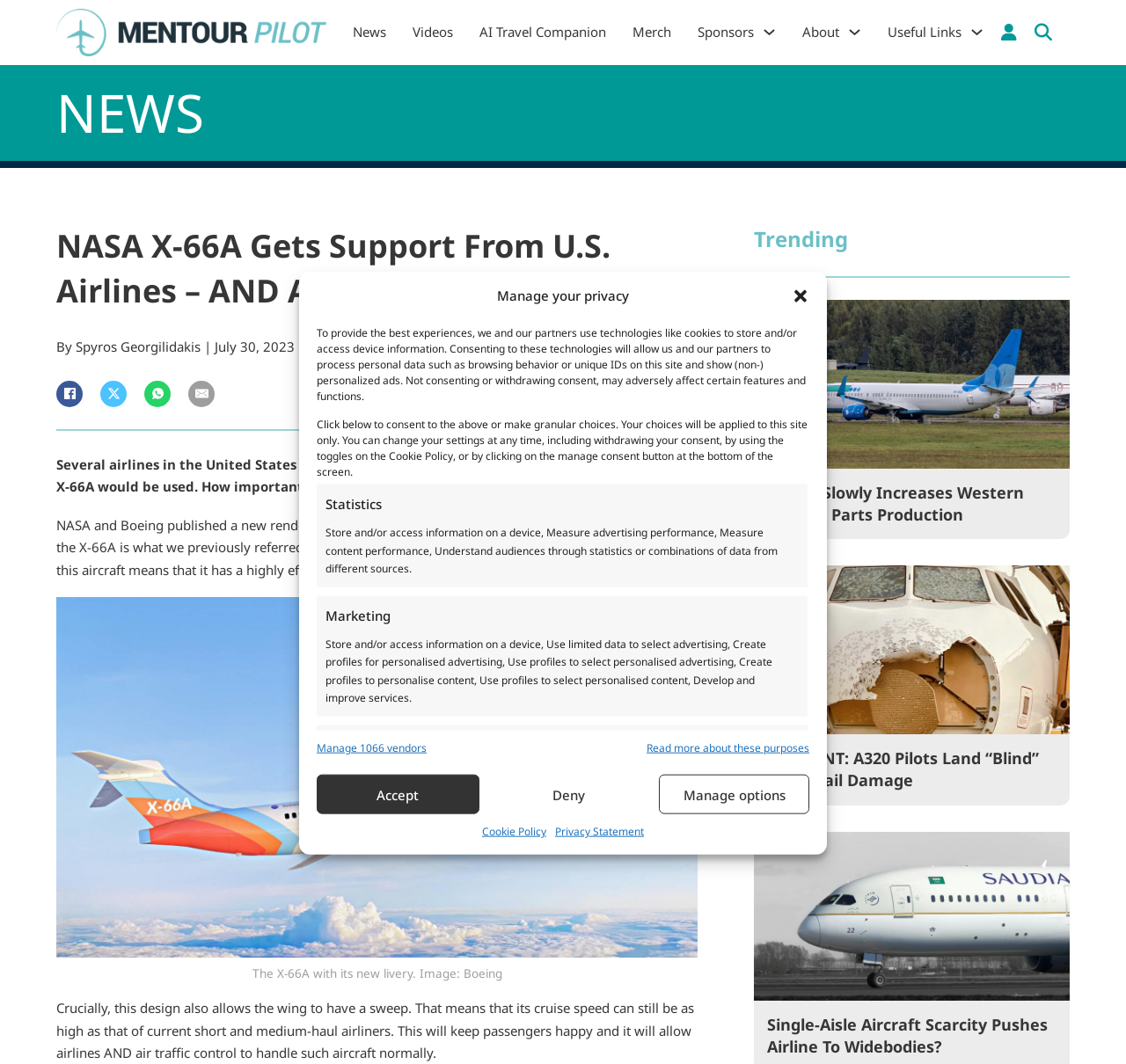Please identify the bounding box coordinates of the area that needs to be clicked to follow this instruction: "Click the 'Sponsors' link".

[0.62, 0.02, 0.67, 0.041]